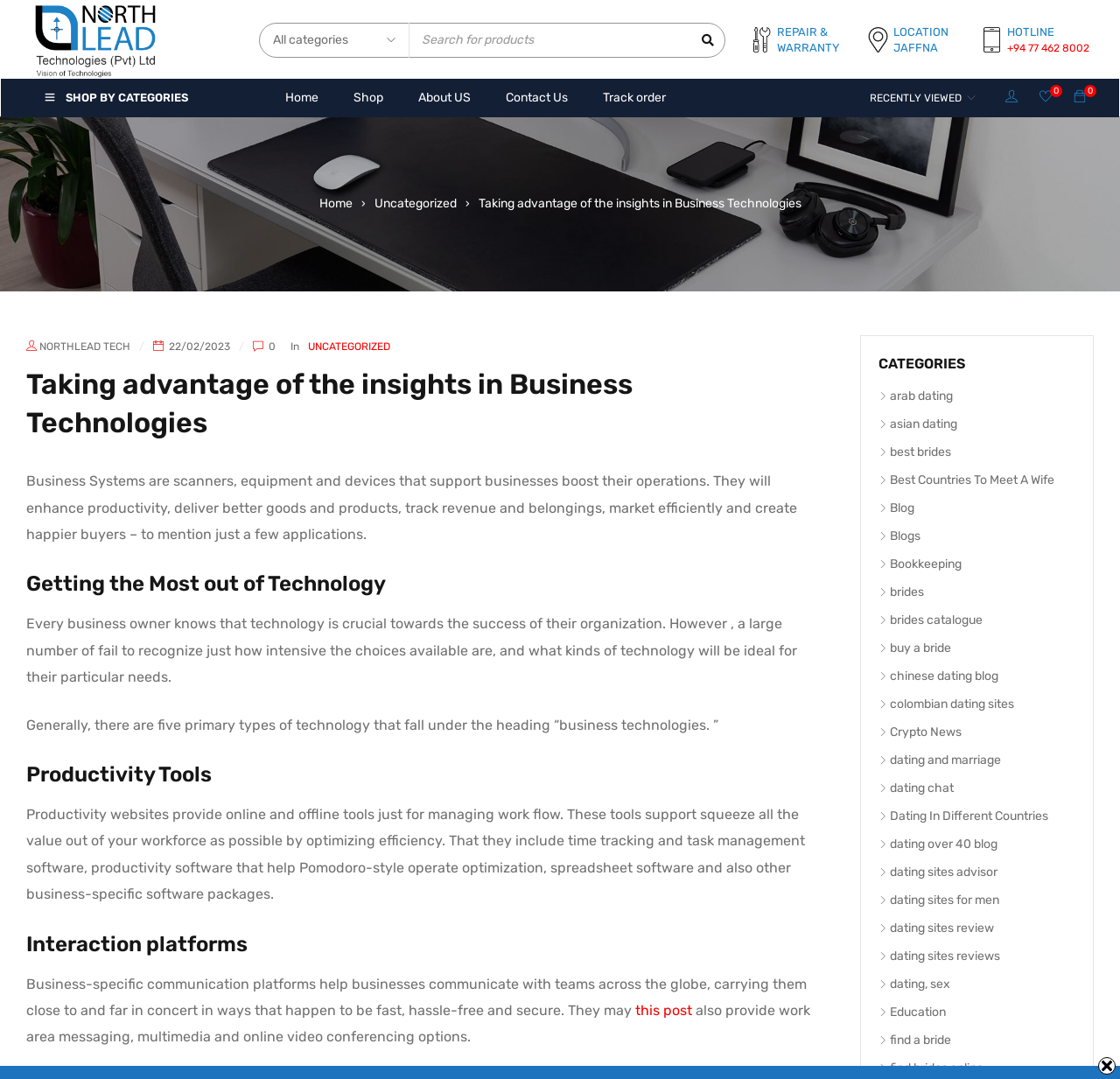Using the provided element description "Home", determine the bounding box coordinates of the UI element.

[0.285, 0.181, 0.314, 0.197]